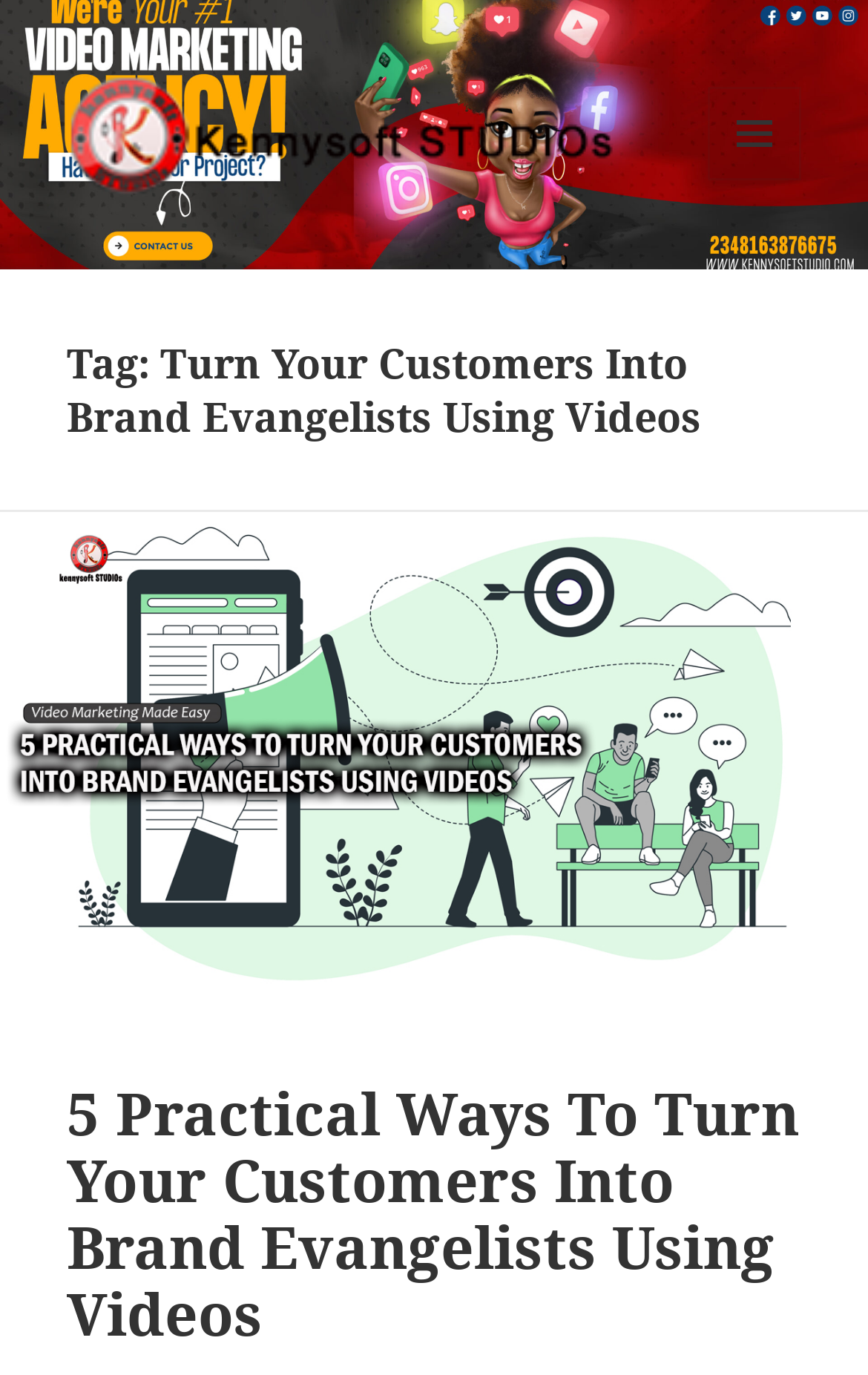Identify and extract the main heading from the webpage.

Tag: Turn Your Customers Into Brand Evangelists Using Videos